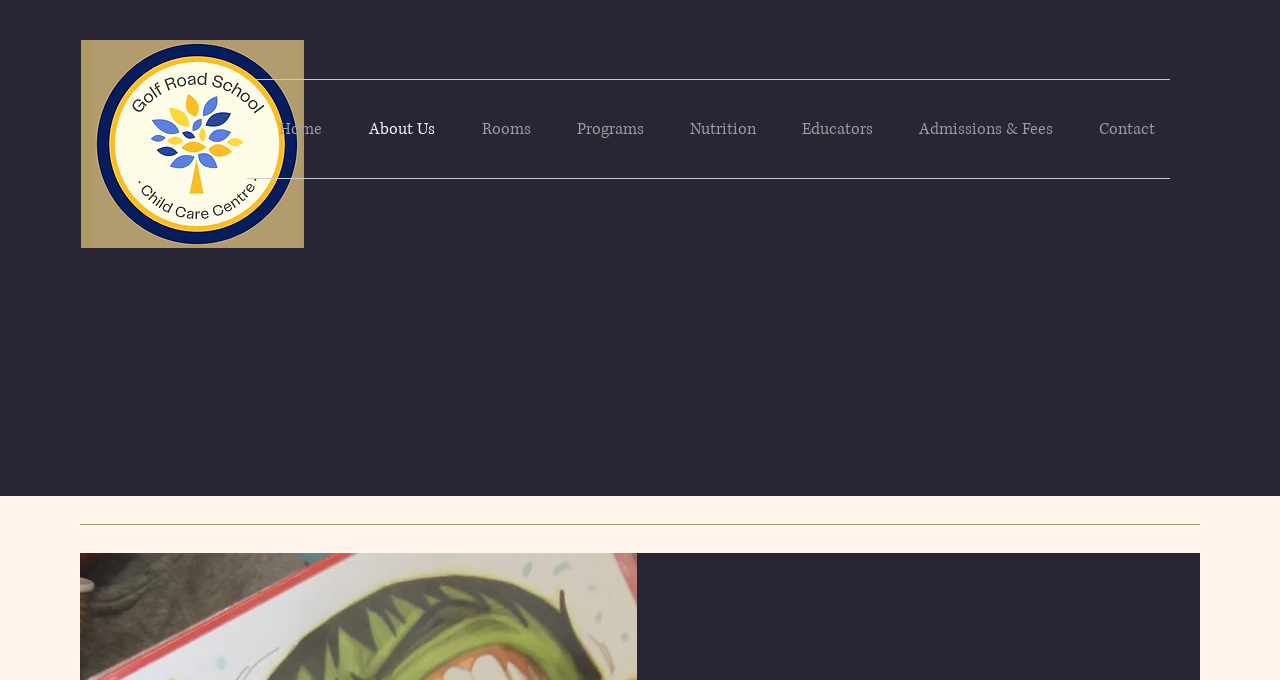Highlight the bounding box coordinates of the element you need to click to perform the following instruction: "go to home page."

[0.193, 0.118, 0.263, 0.262]